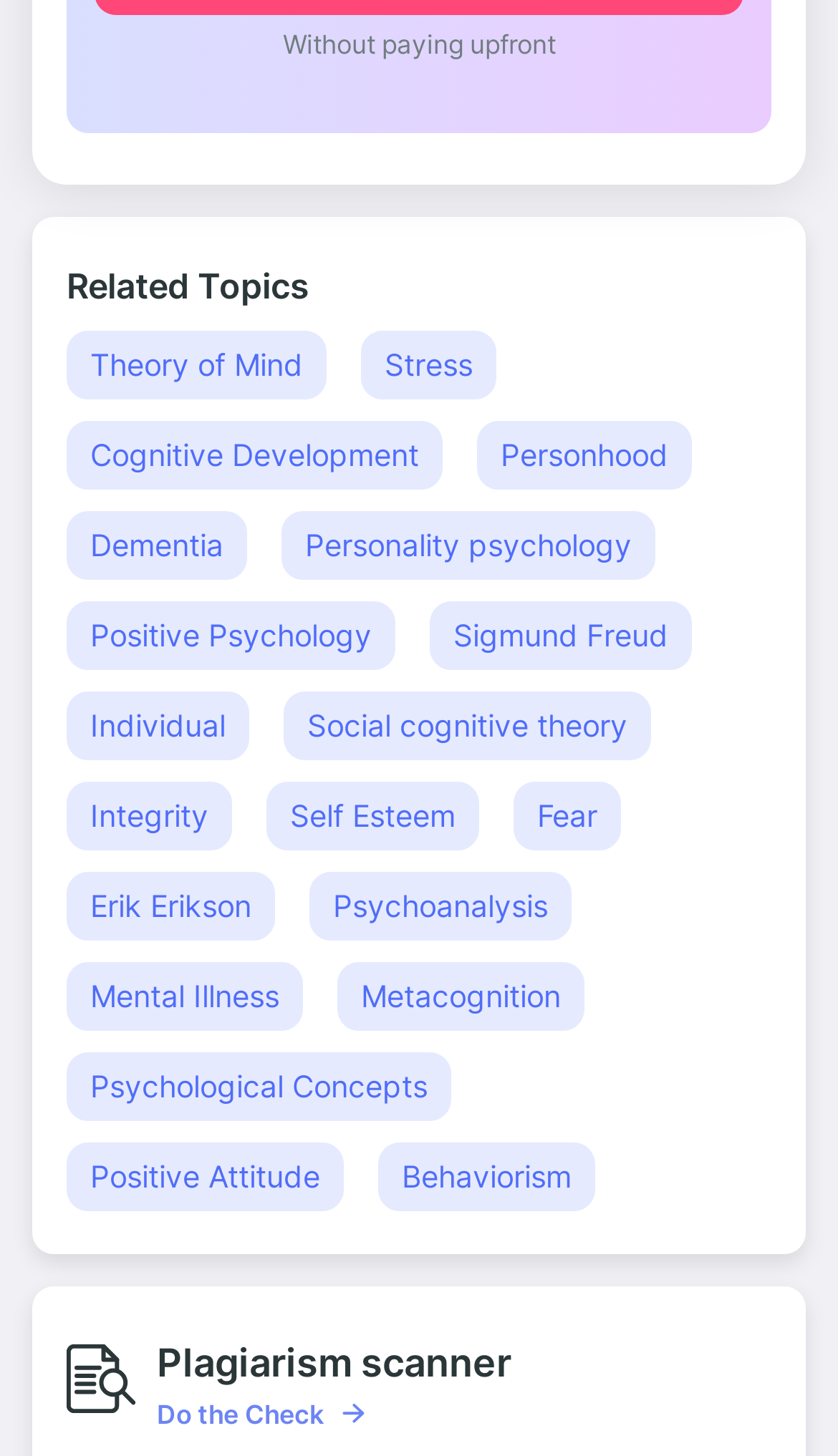Identify the bounding box coordinates of the section that should be clicked to achieve the task described: "Read more about National Stability".

None